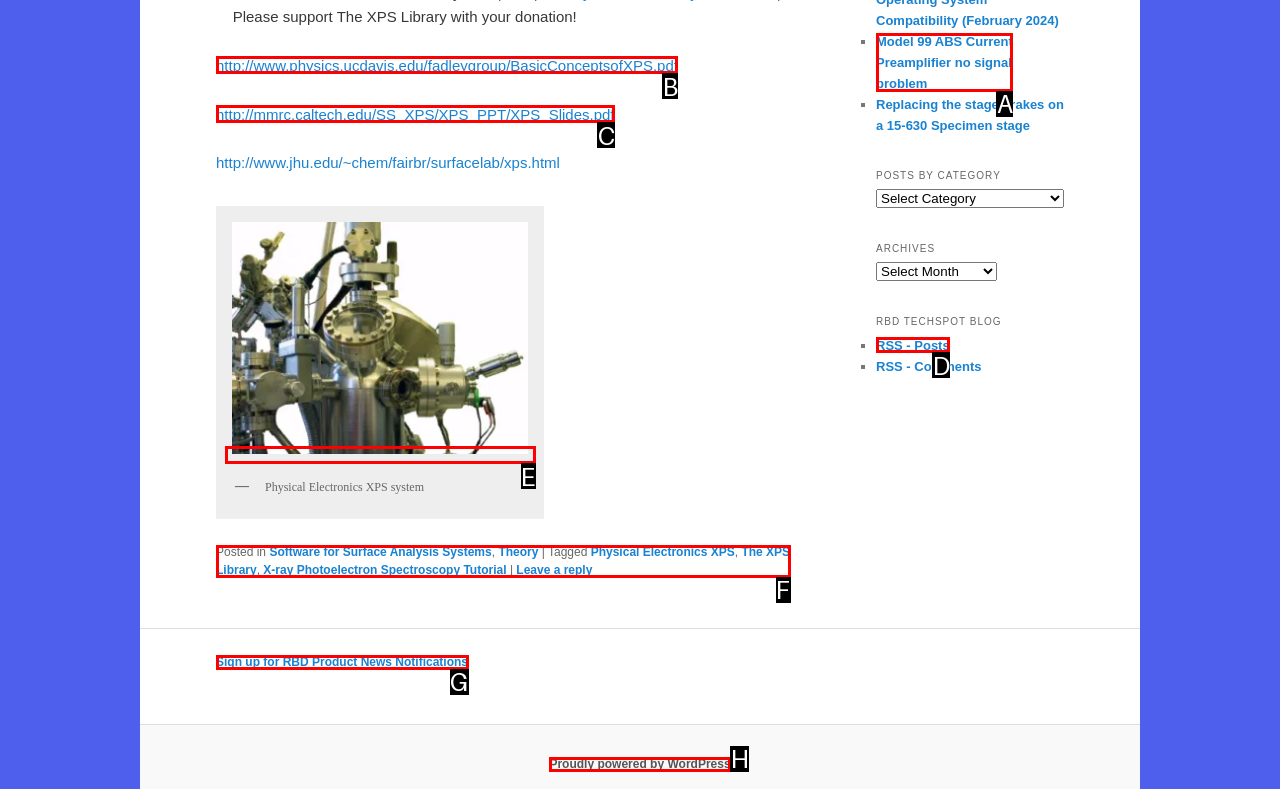Given the description: The XPS Library, identify the matching HTML element. Provide the letter of the correct option.

F